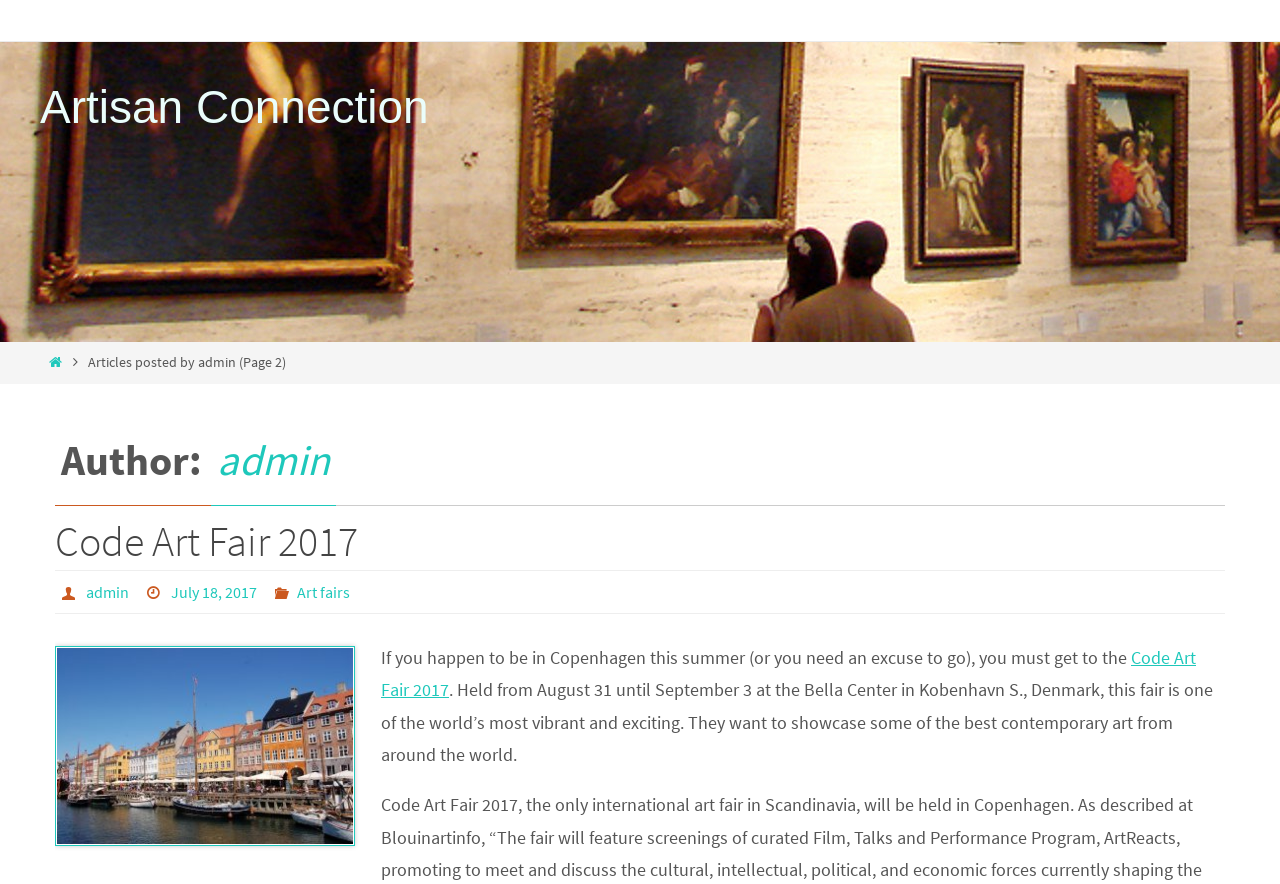For the following element description, predict the bounding box coordinates in the format (top-left x, top-left y, bottom-right x, bottom-right y). All values should be floating point numbers between 0 and 1. Description: Code Art Fair 2017

[0.043, 0.582, 0.28, 0.641]